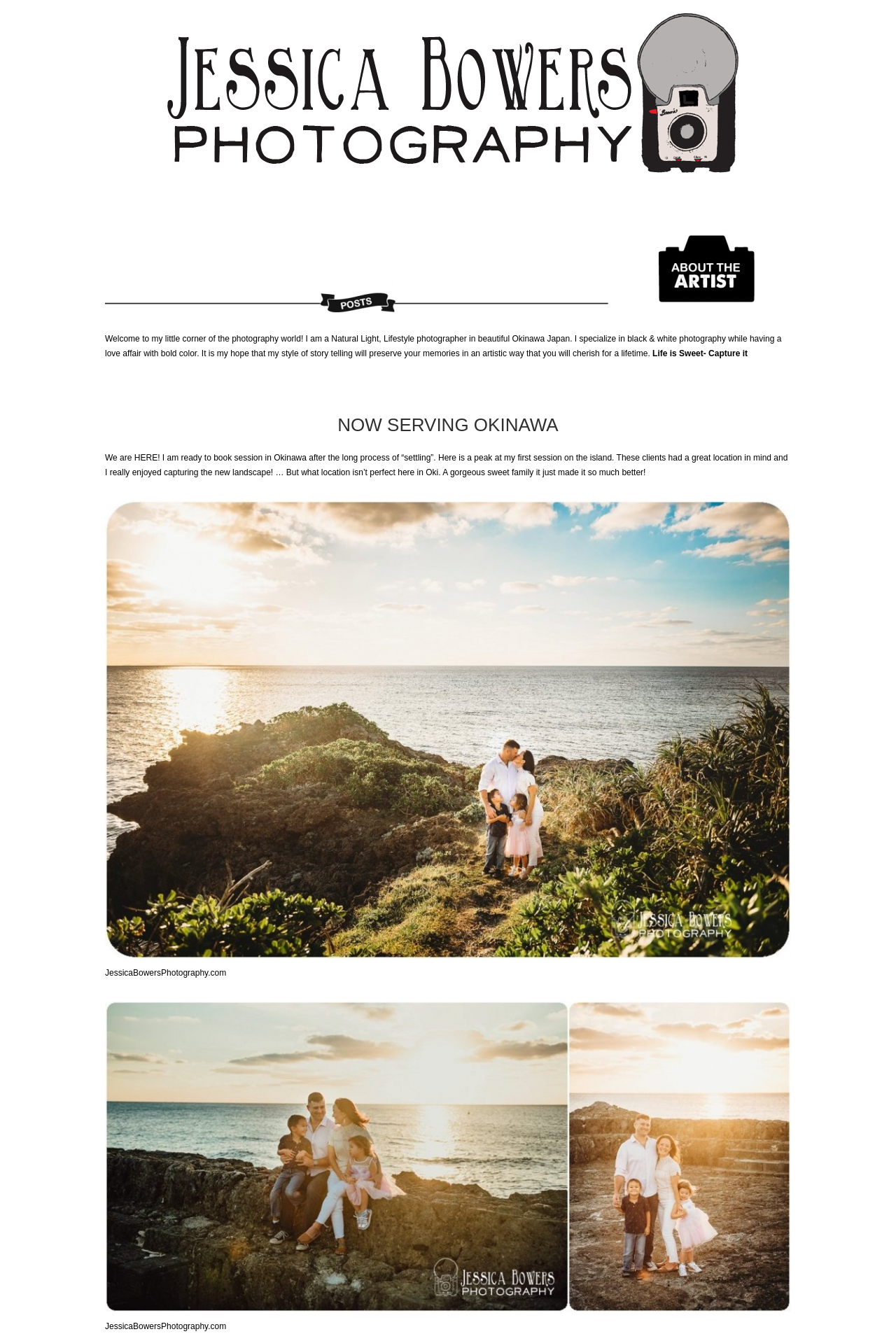What is the purpose of Jessica Bowers' photography?
Based on the image, answer the question with a single word or brief phrase.

Preserve memories